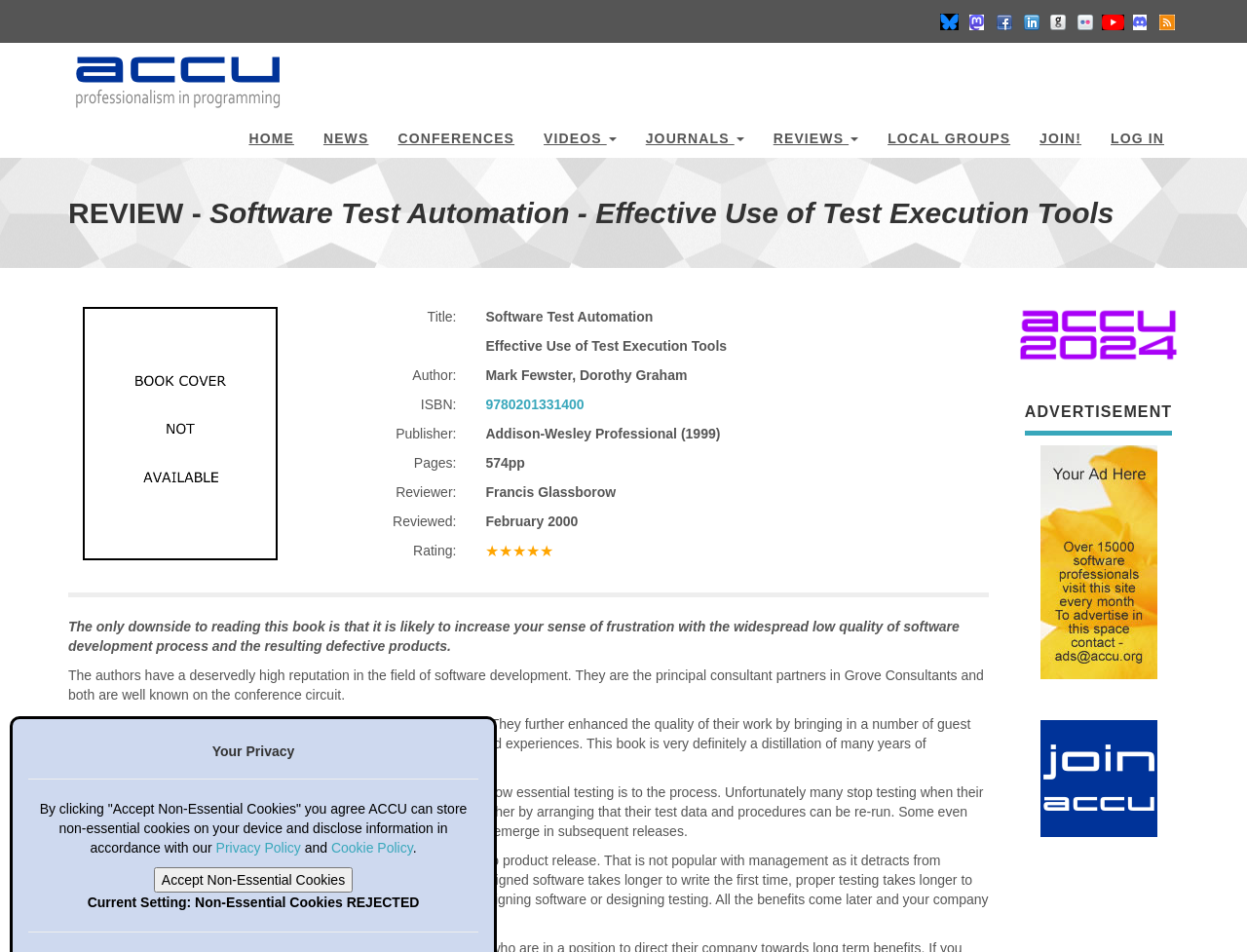Answer the question below using just one word or a short phrase: 
How many pages does the reviewed book have?

574pp